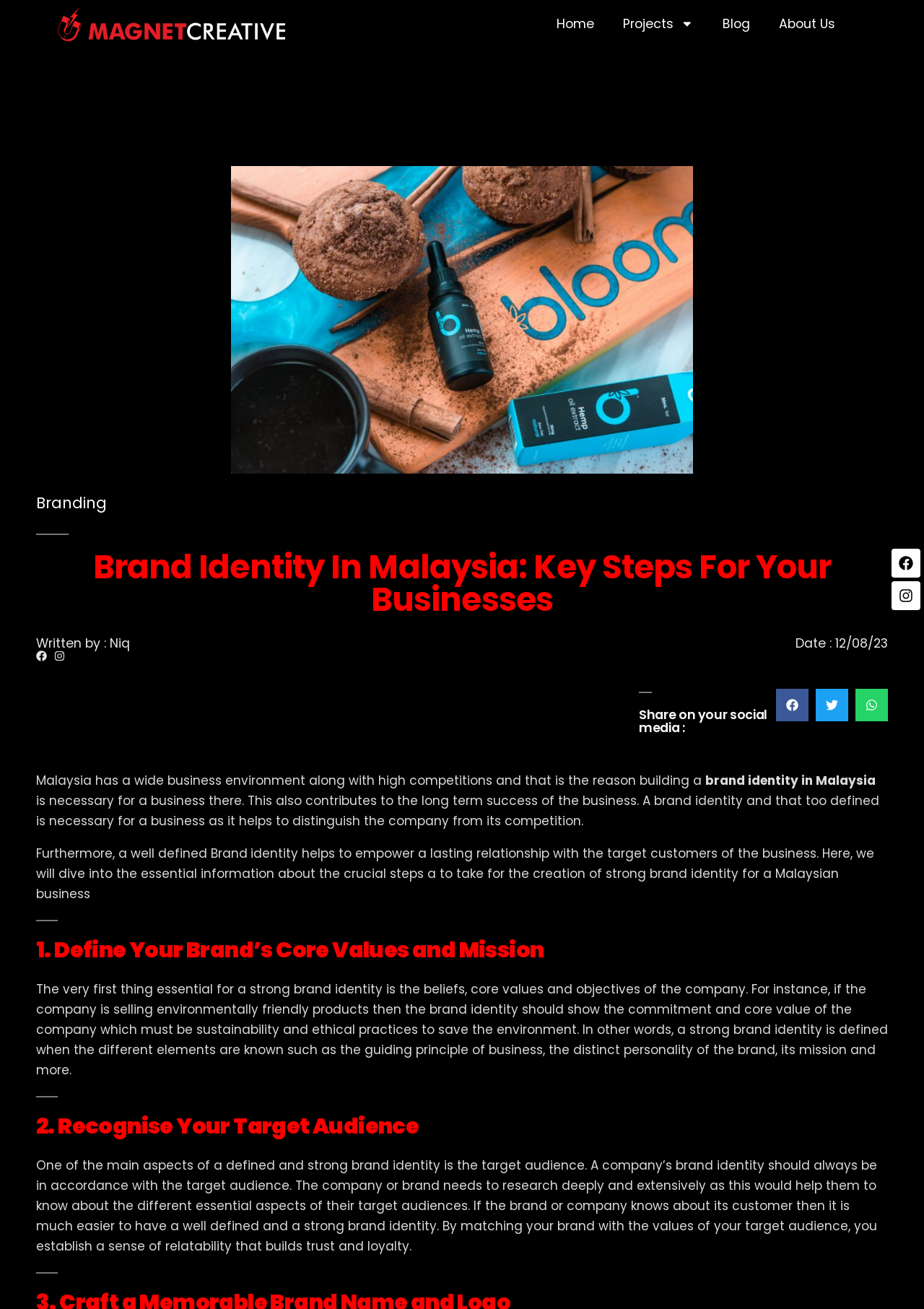Can you find the bounding box coordinates of the area I should click to execute the following instruction: "Click the Magnet Creative logo"?

[0.062, 0.006, 0.309, 0.032]